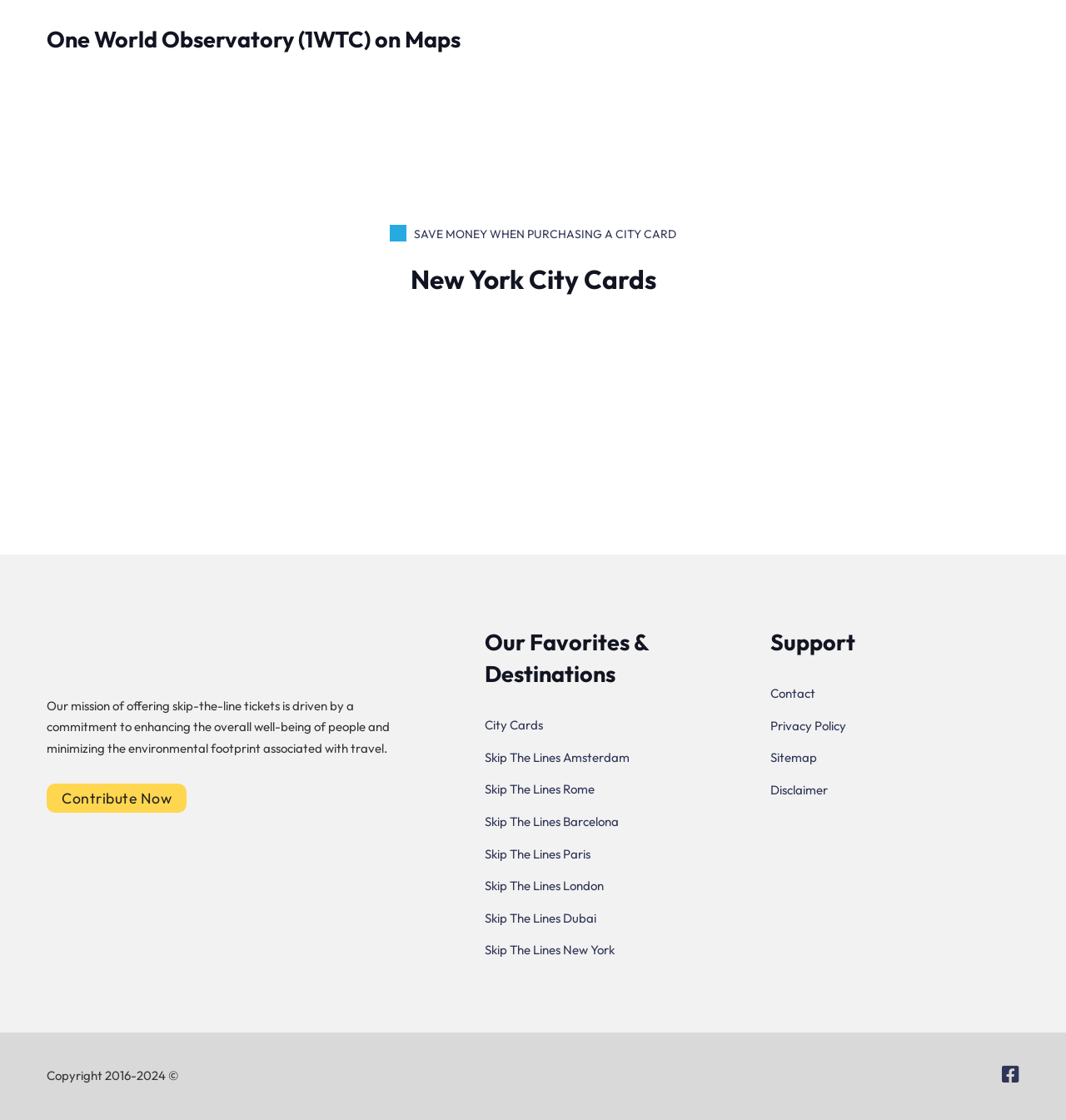Using the given element description, provide the bounding box coordinates (top-left x, top-left y, bottom-right x, bottom-right y) for the corresponding UI element in the screenshot: Contribute Now

[0.044, 0.492, 0.175, 0.518]